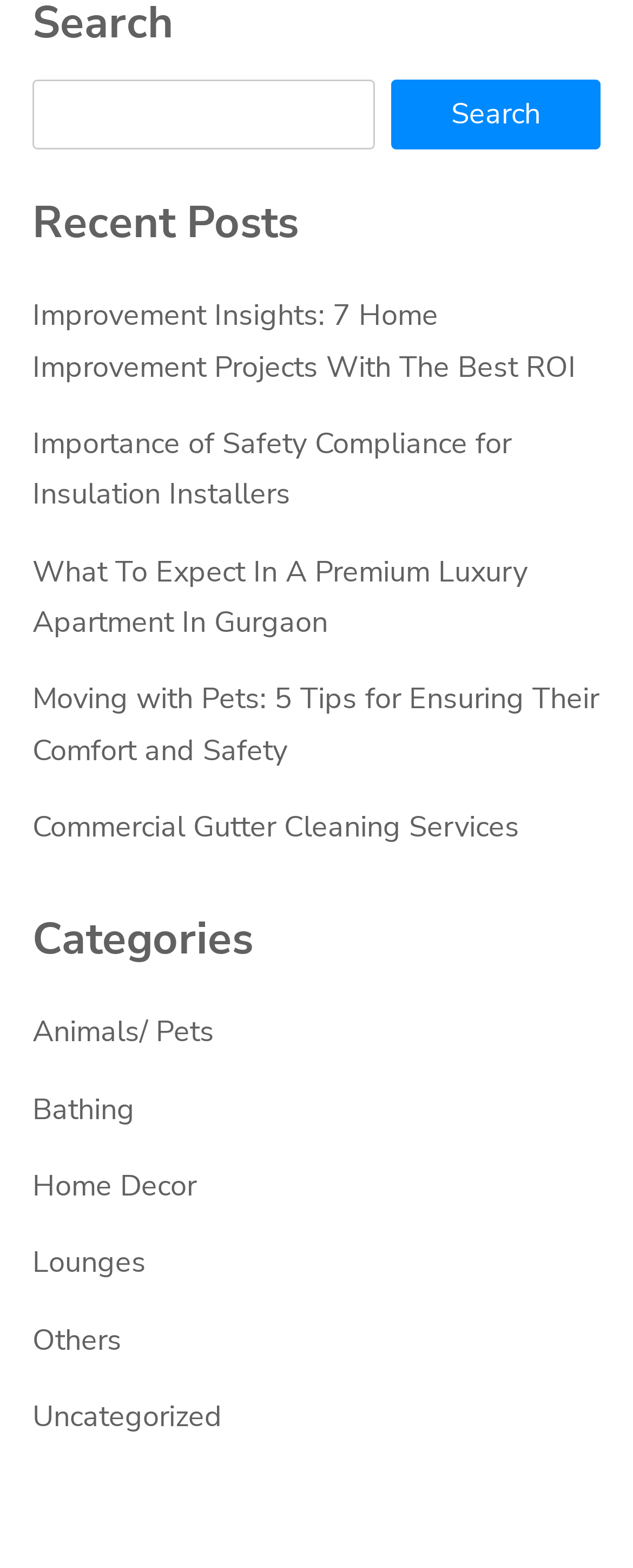Please find the bounding box coordinates of the section that needs to be clicked to achieve this instruction: "View the posts about animals and pets".

[0.051, 0.646, 0.338, 0.67]